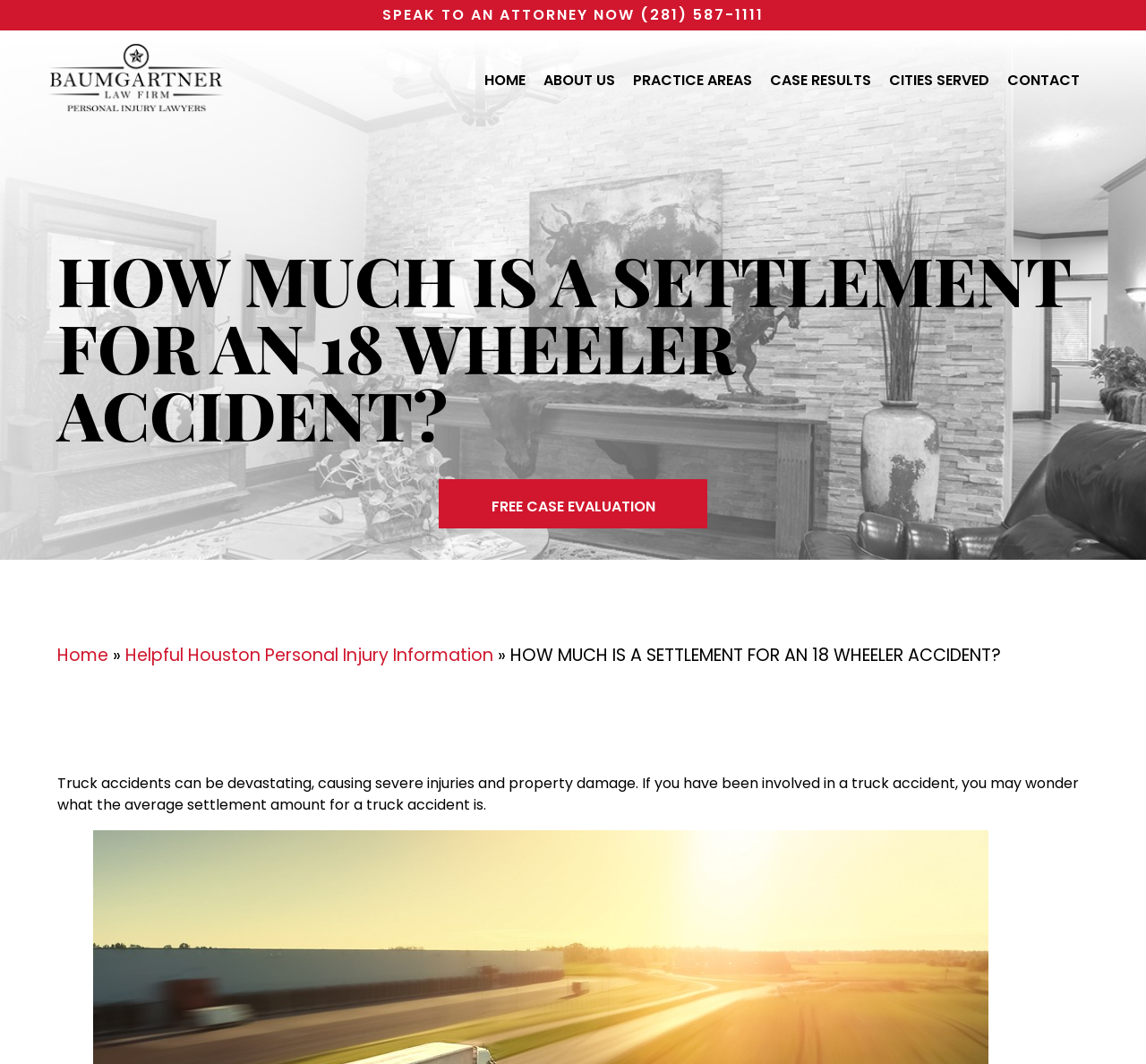Could you please study the image and provide a detailed answer to the question:
What is the tone of the webpage?

The tone of the webpage is informative and helpful, as it provides information on 18-Wheeler accident settlements and offers a free case evaluation, indicating that the law firm is willing to assist and provide guidance to those who have been involved in a truck accident.